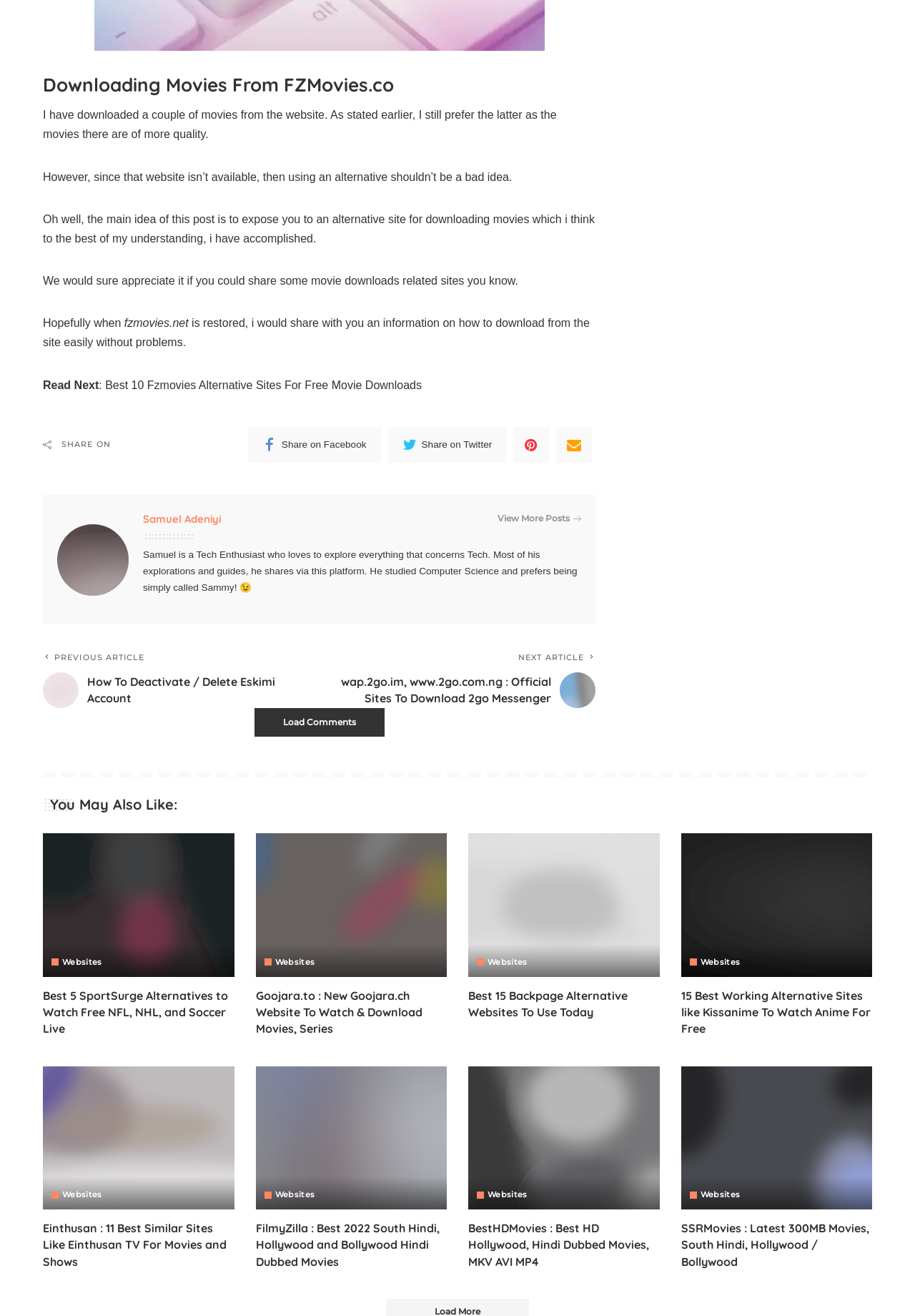Please identify the bounding box coordinates of where to click in order to follow the instruction: "Click on the link 'Goojara.to website to watch, download movies and tv shows'".

[0.279, 0.633, 0.488, 0.742]